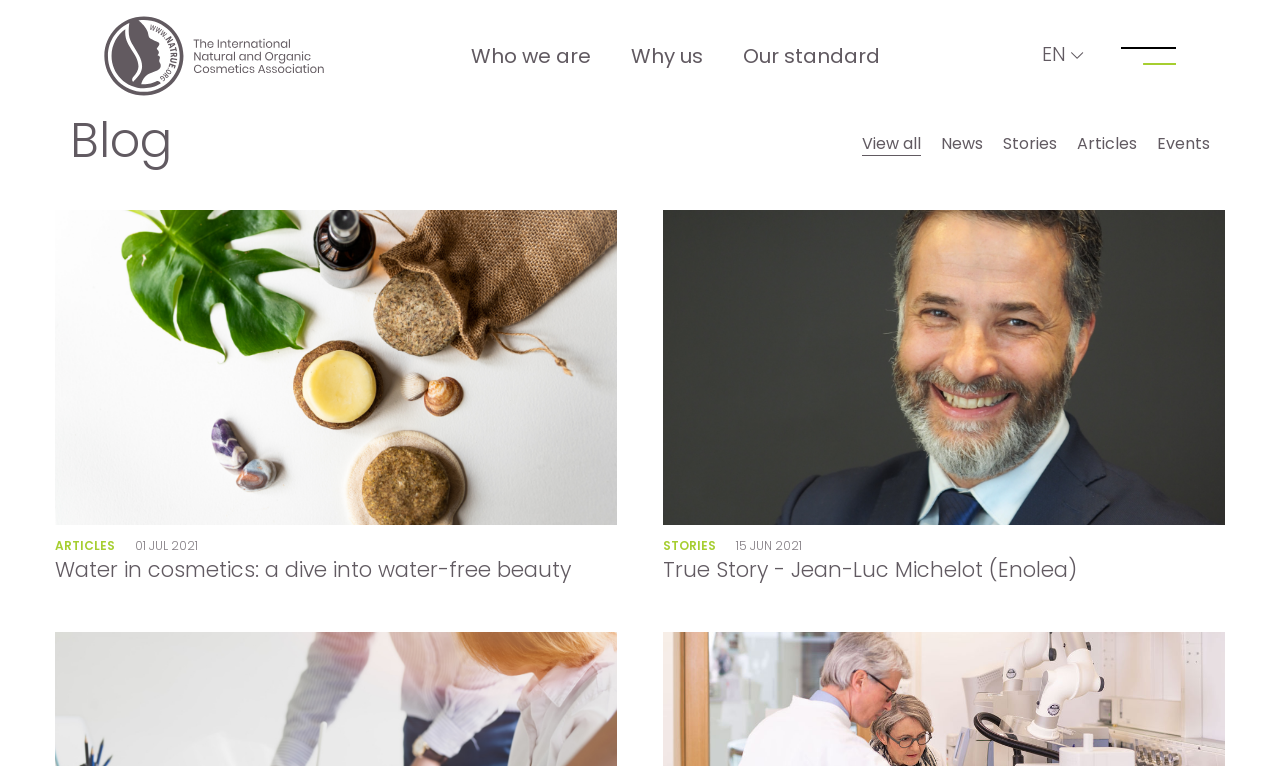Pinpoint the bounding box coordinates of the clickable element needed to complete the instruction: "Learn more about NATRUE". The coordinates should be provided as four float numbers between 0 and 1: [left, top, right, bottom].

[0.137, 0.006, 0.223, 0.072]